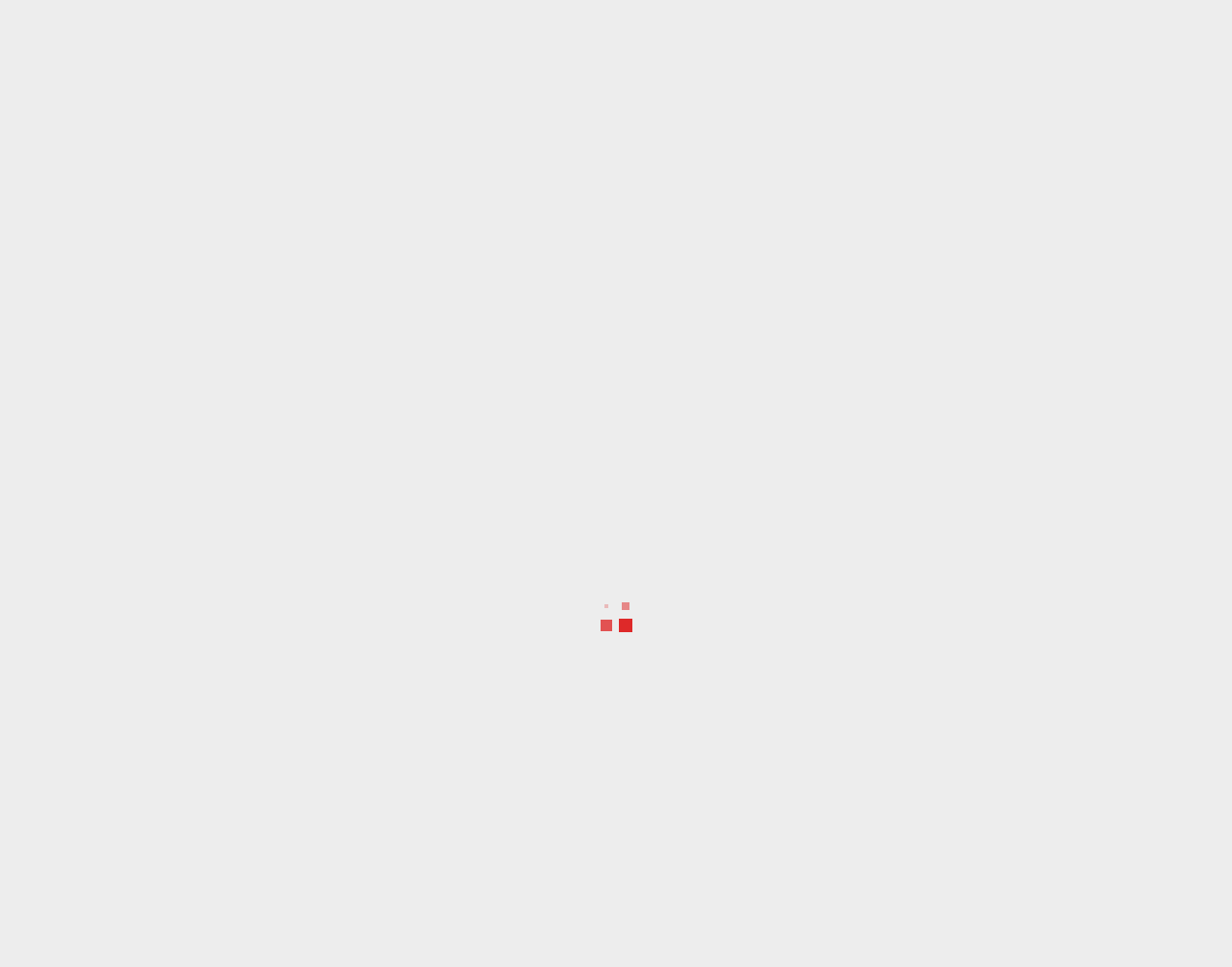What is the category of the news article?
Carefully analyze the image and provide a thorough answer to the question.

I determined the category of the news article by looking at the link 'News' which is located above the heading of the article.